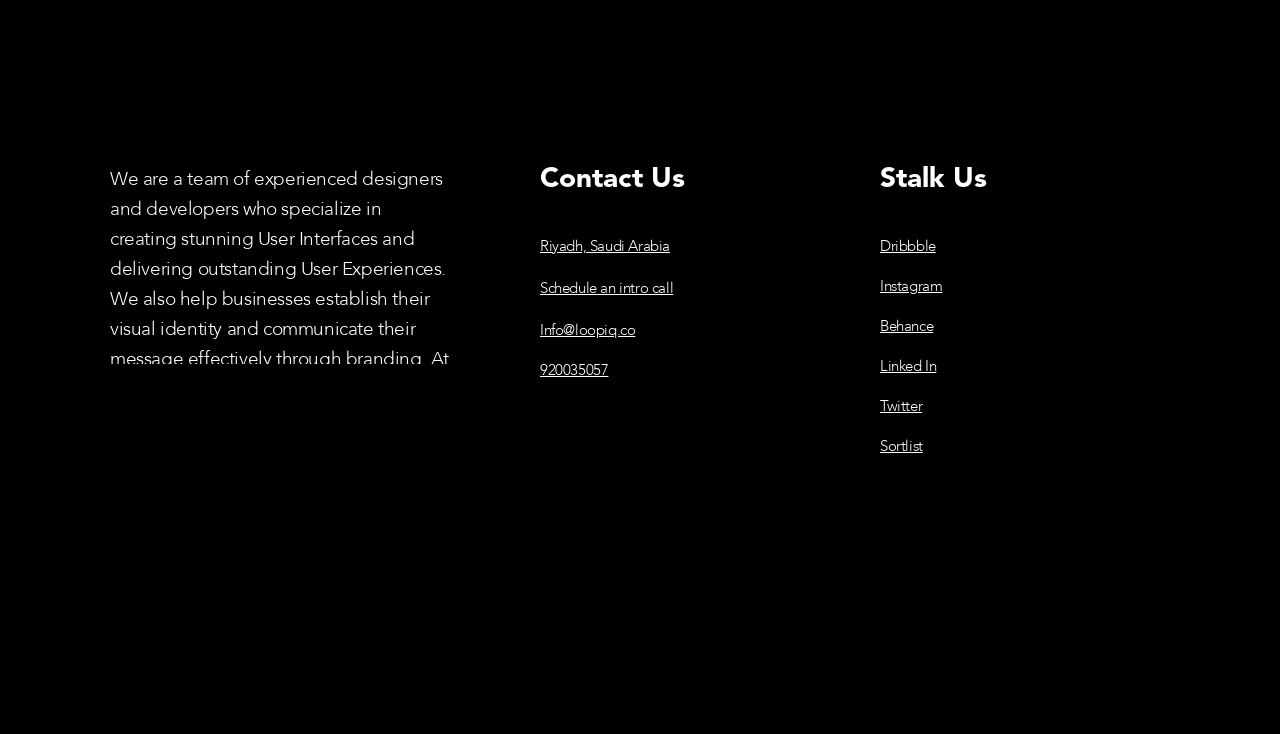Find the bounding box coordinates of the clickable region needed to perform the following instruction: "View contact information". The coordinates should be provided as four float numbers between 0 and 1, i.e., [left, top, right, bottom].

[0.422, 0.322, 0.594, 0.349]